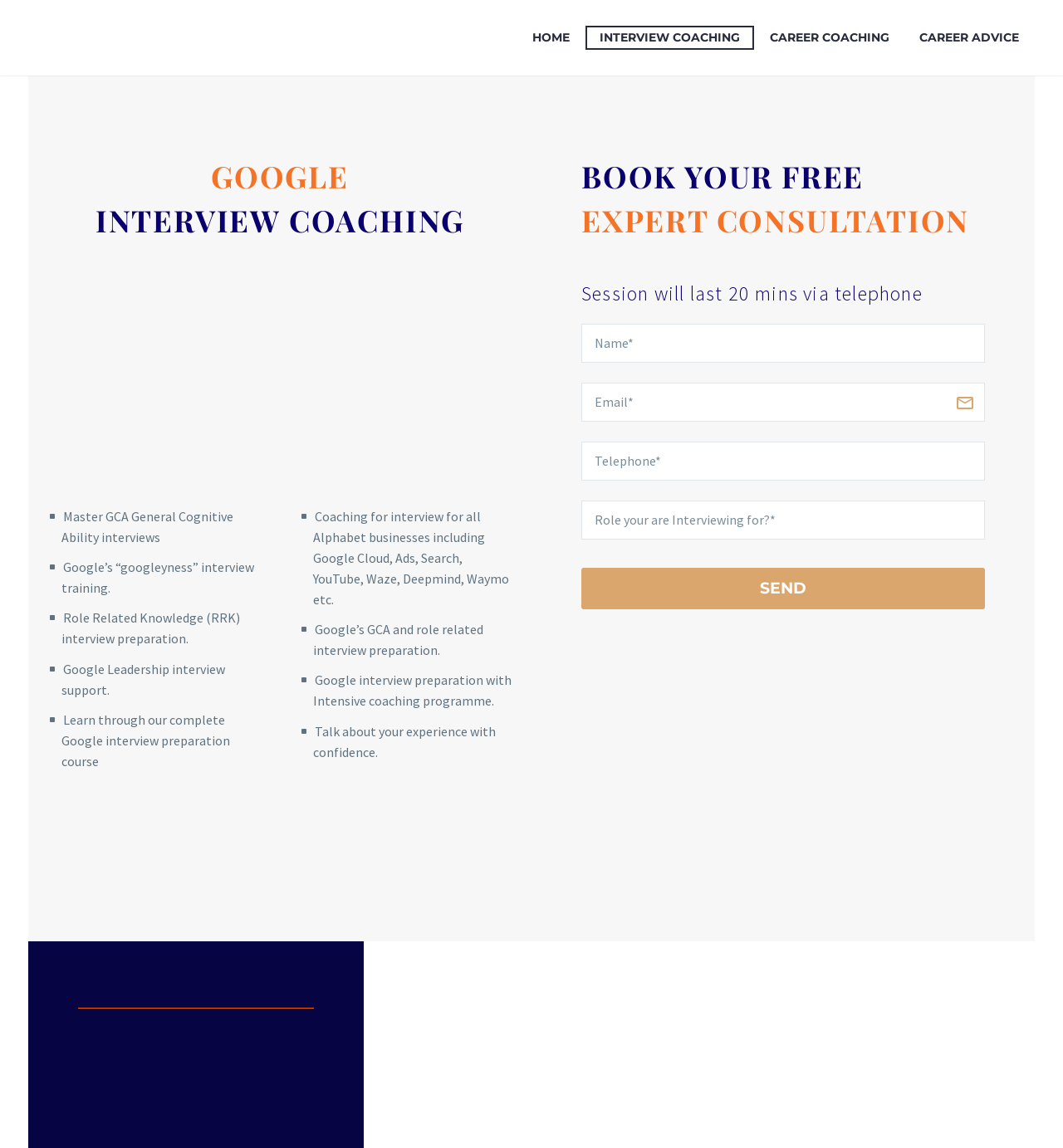Please locate and generate the primary heading on this webpage.

GOOGLE
INTERVIEW COACHING